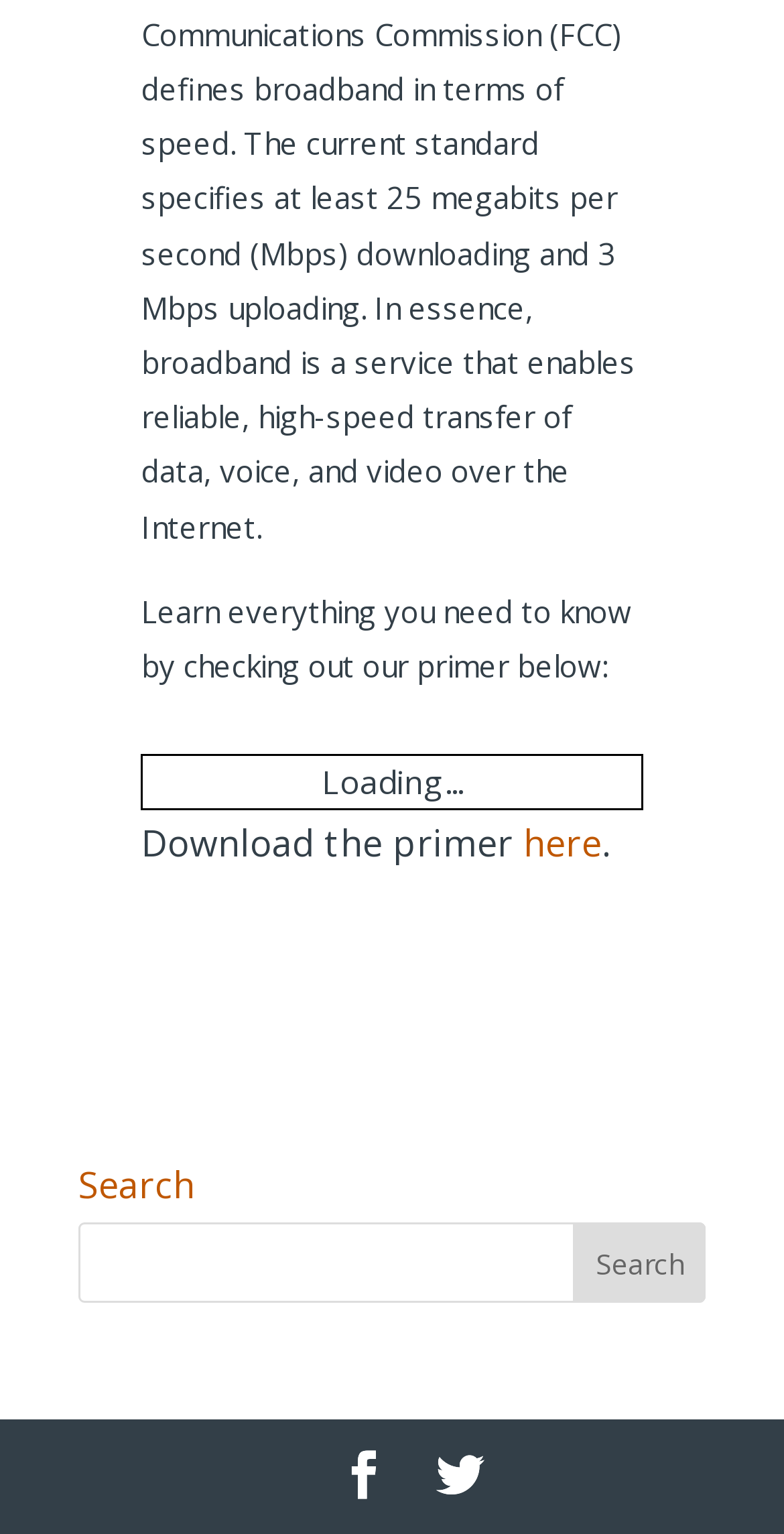What is the purpose of the primer?
Look at the image and respond with a single word or a short phrase.

To learn everything